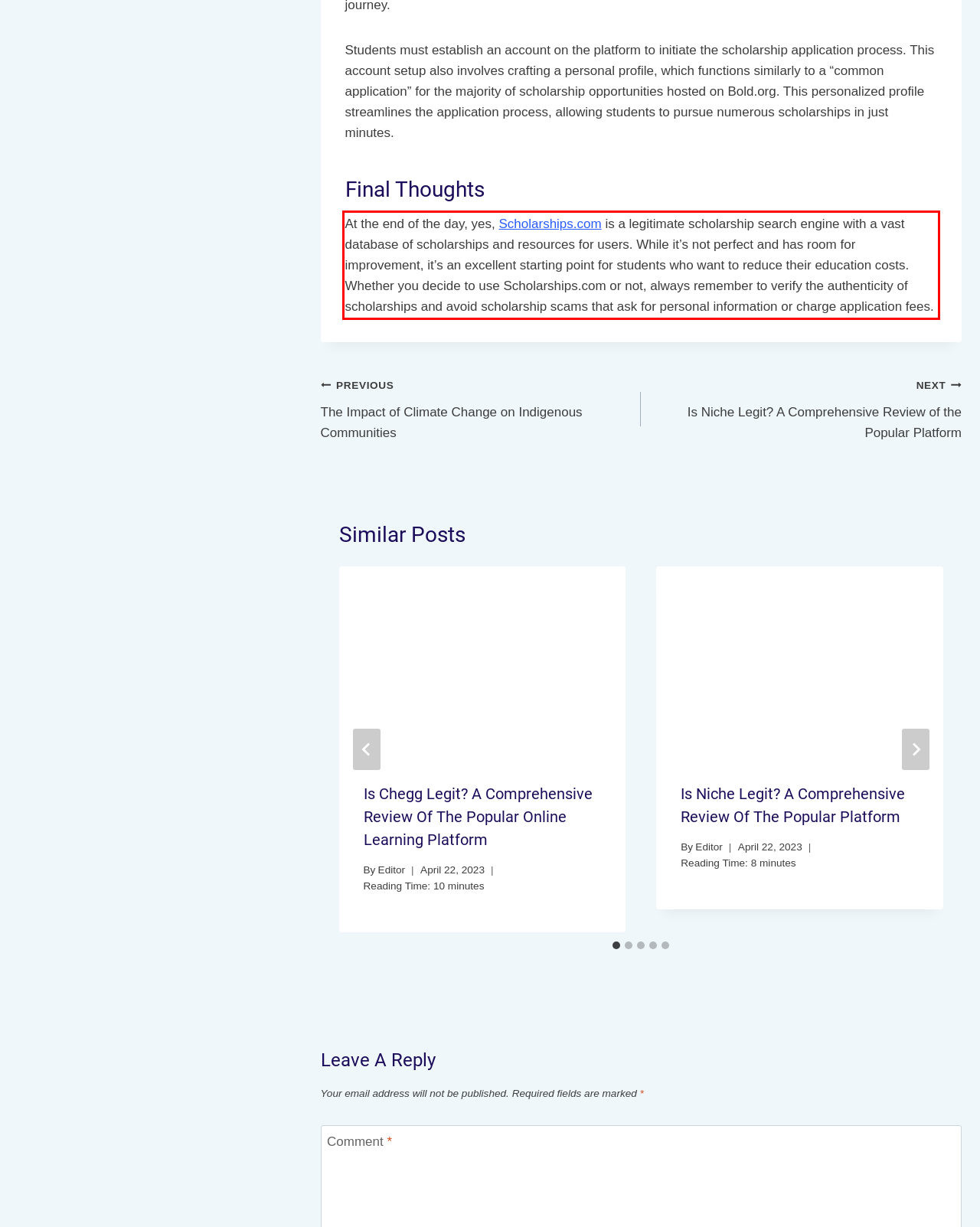The screenshot provided shows a webpage with a red bounding box. Apply OCR to the text within this red bounding box and provide the extracted content.

At the end of the day, yes, Scholarships.com is a legitimate scholarship search engine with a vast database of scholarships and resources for users. While it’s not perfect and has room for improvement, it’s an excellent starting point for students who want to reduce their education costs. Whether you decide to use Scholarships.com or not, always remember to verify the authenticity of scholarships and avoid scholarship scams that ask for personal information or charge application fees.